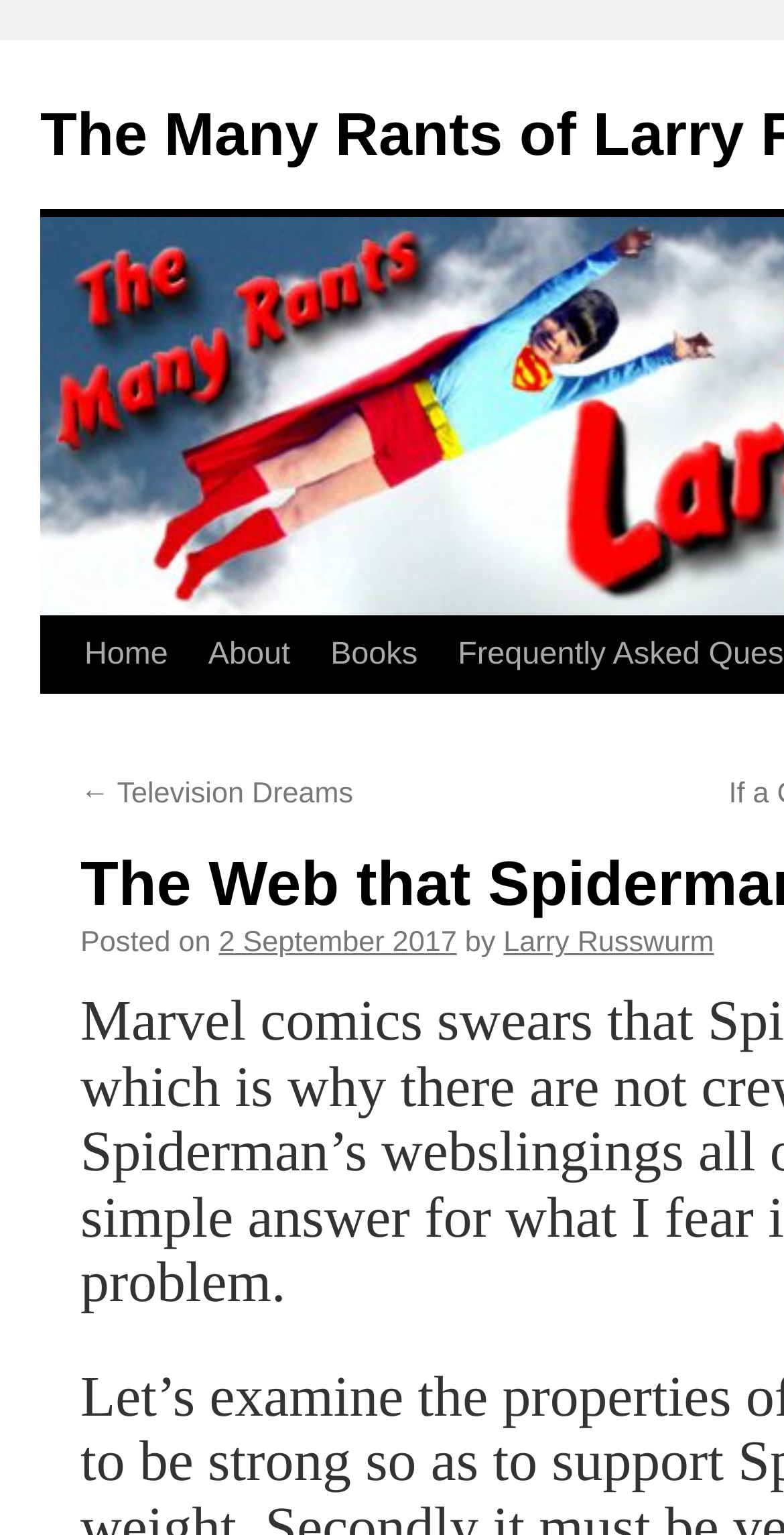Describe every aspect of the webpage in a detailed manner.

The webpage appears to be a blog or personal website, with a title "The Web that Spiderman Weaves | The Many Rants of Larry Russwurm". At the top left, there is a "Skip to content" link, followed by a navigation menu with links to "Home", "About", and "Books". 

Below the navigation menu, there is a blog post or article section. The most recent post is titled "Television Dreams", with a "←" symbol preceding it, indicating that it might be a previous post. The post's metadata is displayed, including the date "2 September 2017" and the author's name "Larry Russwurm". The text "Posted on" and "by" separate the date and author information.